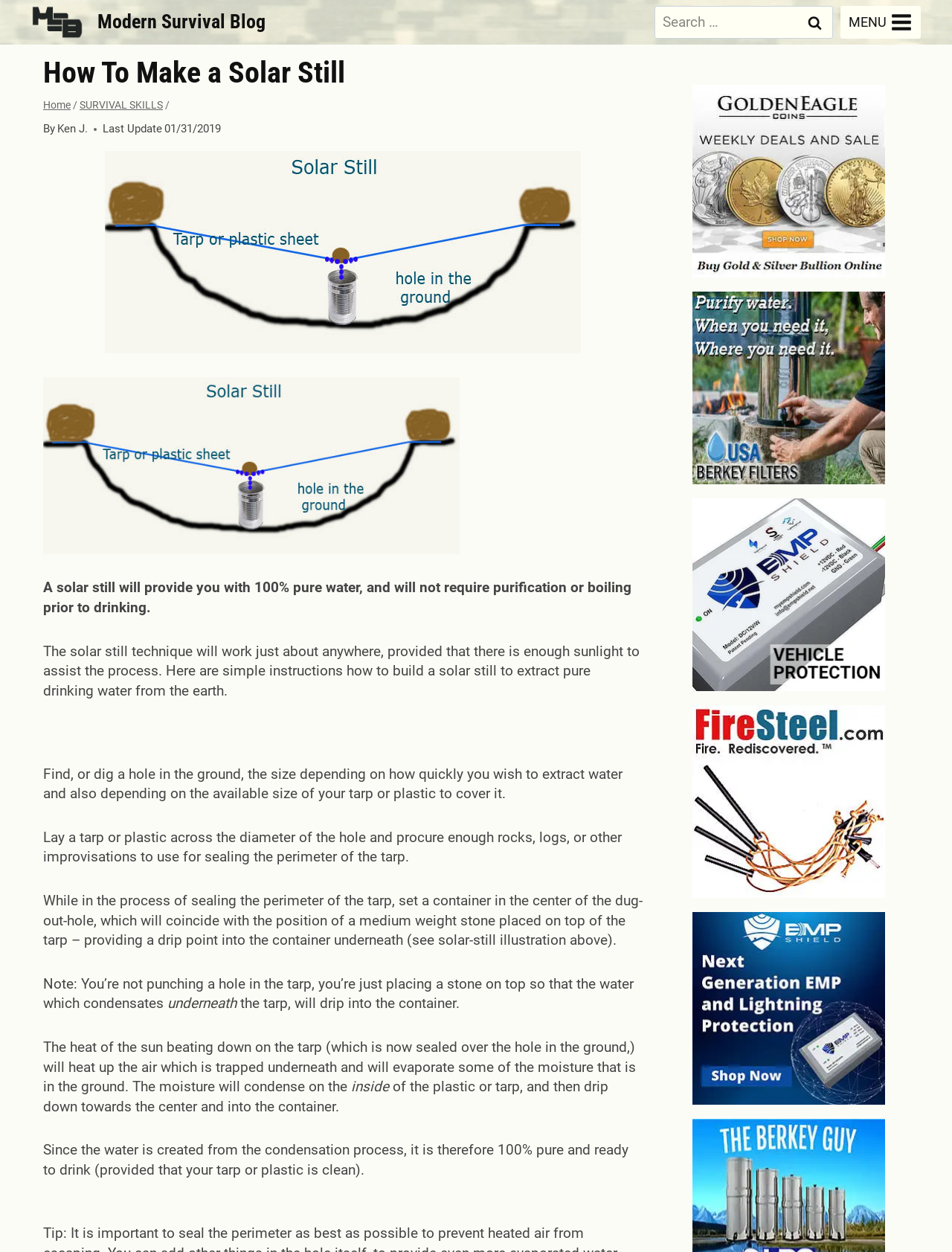Can you find the bounding box coordinates for the element to click on to achieve the instruction: "Click Send Comment"?

None